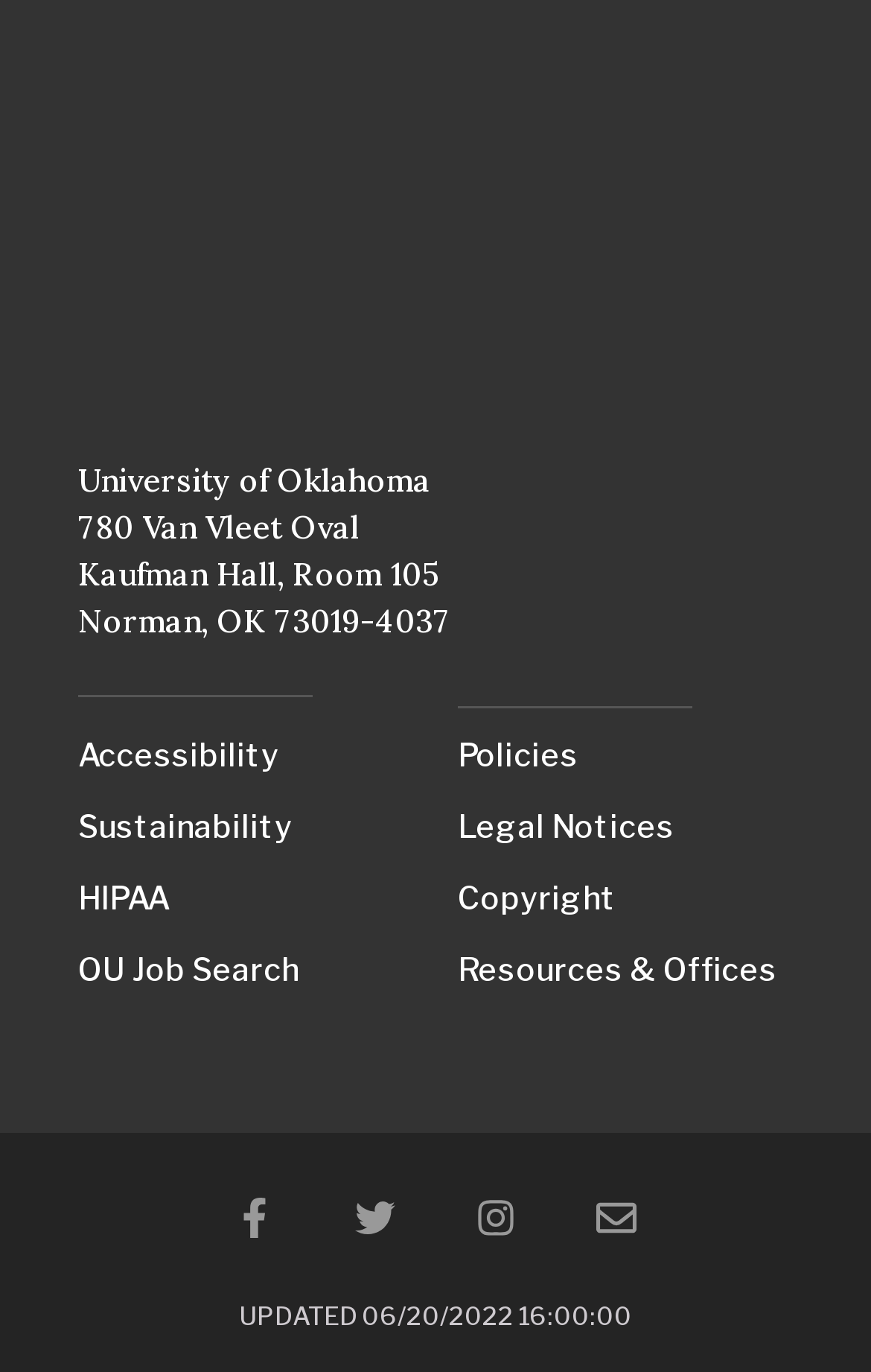Locate the coordinates of the bounding box for the clickable region that fulfills this instruction: "View Shopping Cart".

None